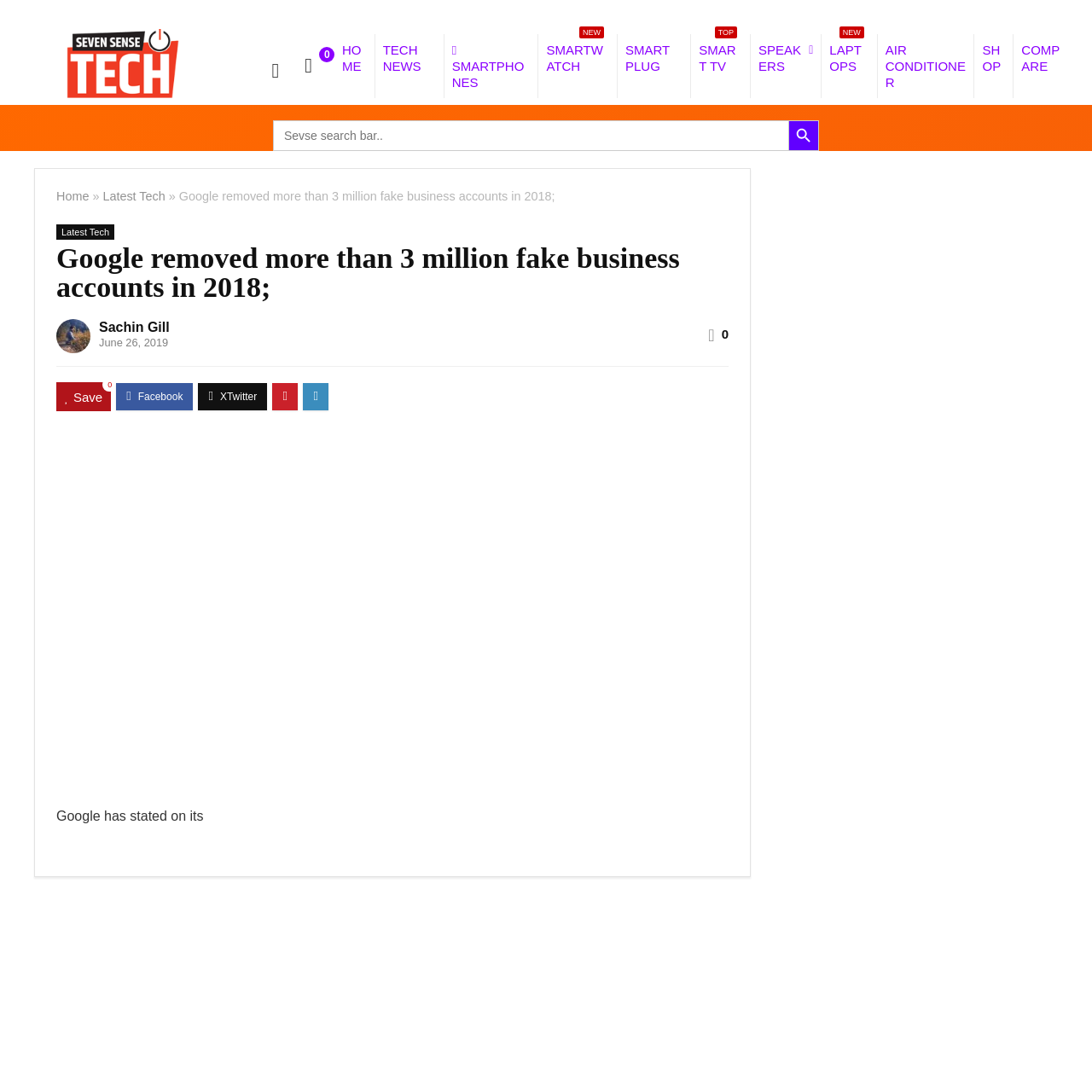Identify the bounding box coordinates of the clickable section necessary to follow the following instruction: "Compare prices of gadgets". The coordinates should be presented as four float numbers from 0 to 1, i.e., [left, top, right, bottom].

[0.928, 0.031, 0.982, 0.075]